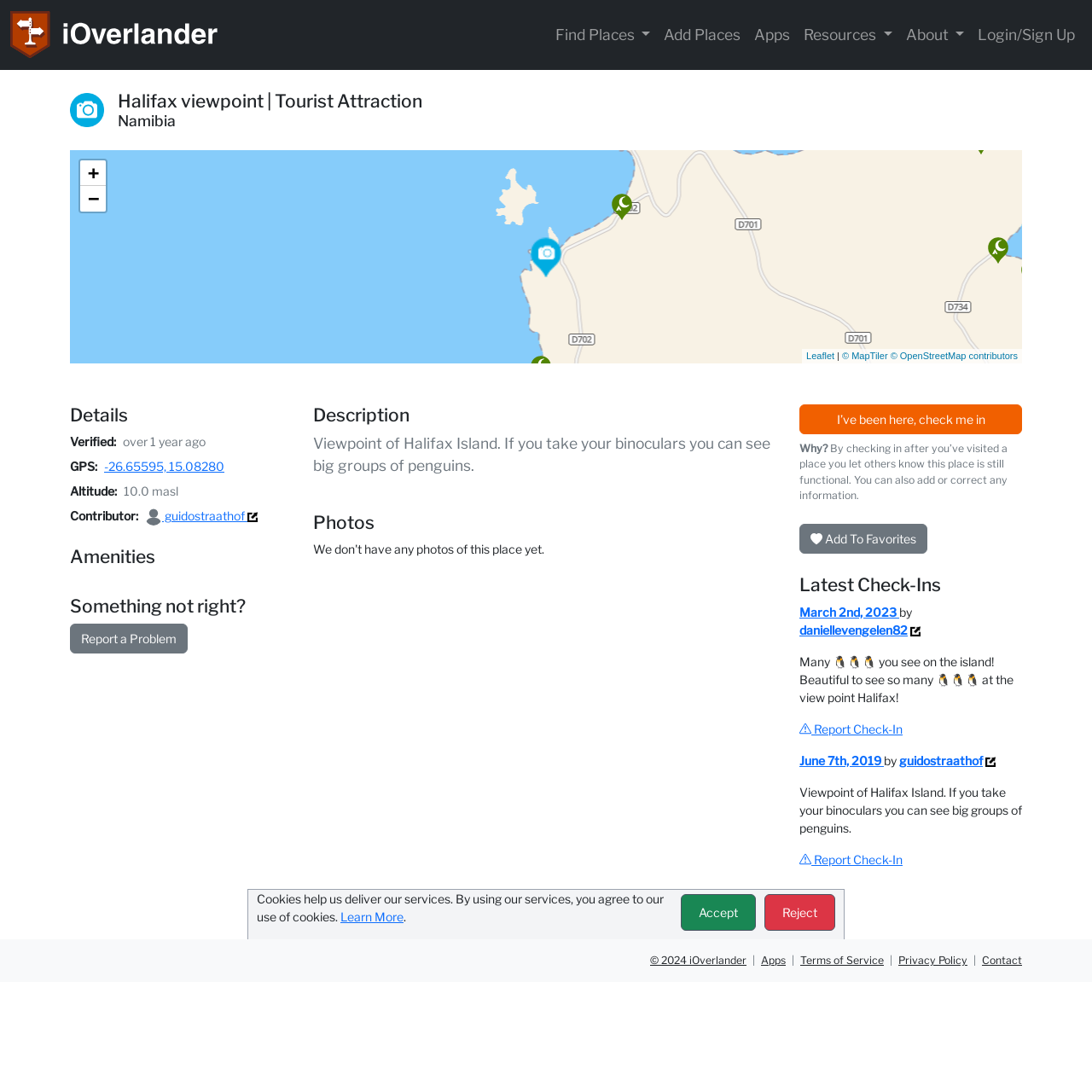Find the bounding box coordinates of the element's region that should be clicked in order to follow the given instruction: "Click on 'How it works'". The coordinates should consist of four float numbers between 0 and 1, i.e., [left, top, right, bottom].

None